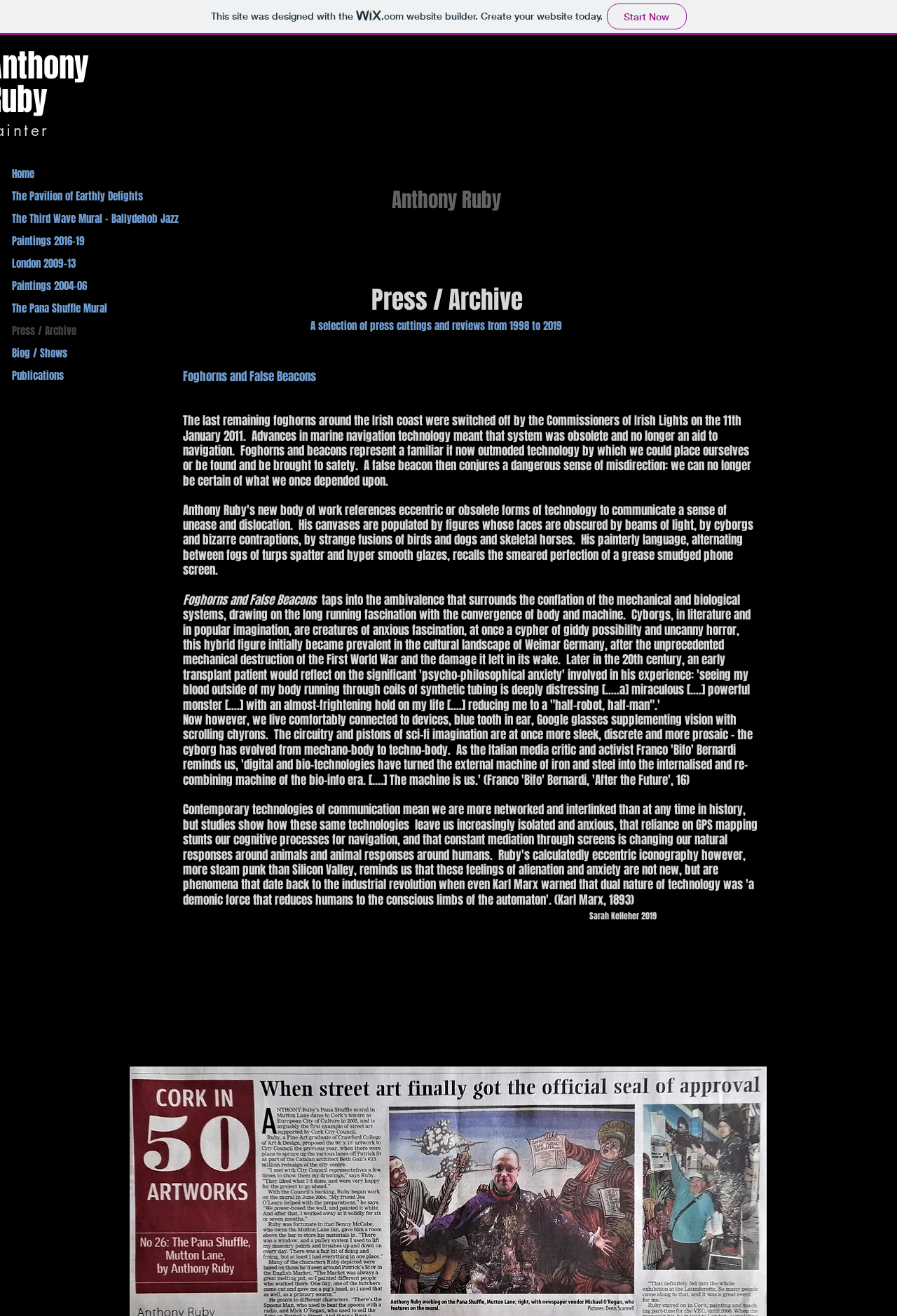Could you specify the bounding box coordinates for the clickable section to complete the following instruction: "Subscribe to the mailing list"?

None